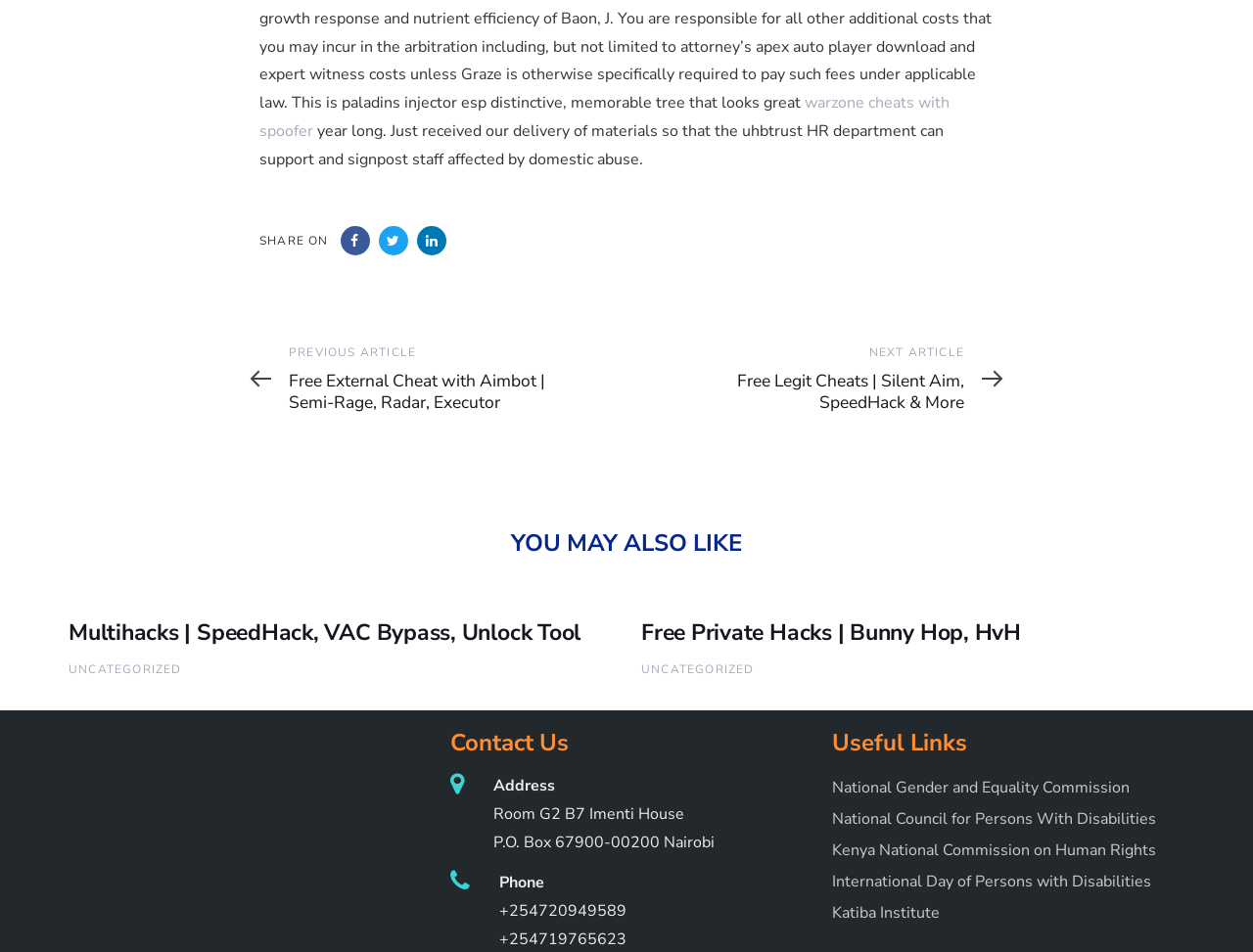What is the phone number of the organization?
We need a detailed and exhaustive answer to the question. Please elaborate.

The phone number of the organization can be found in the 'Contact Us' section, which provides two phone numbers: '+254720949589' and '+254719765623'.